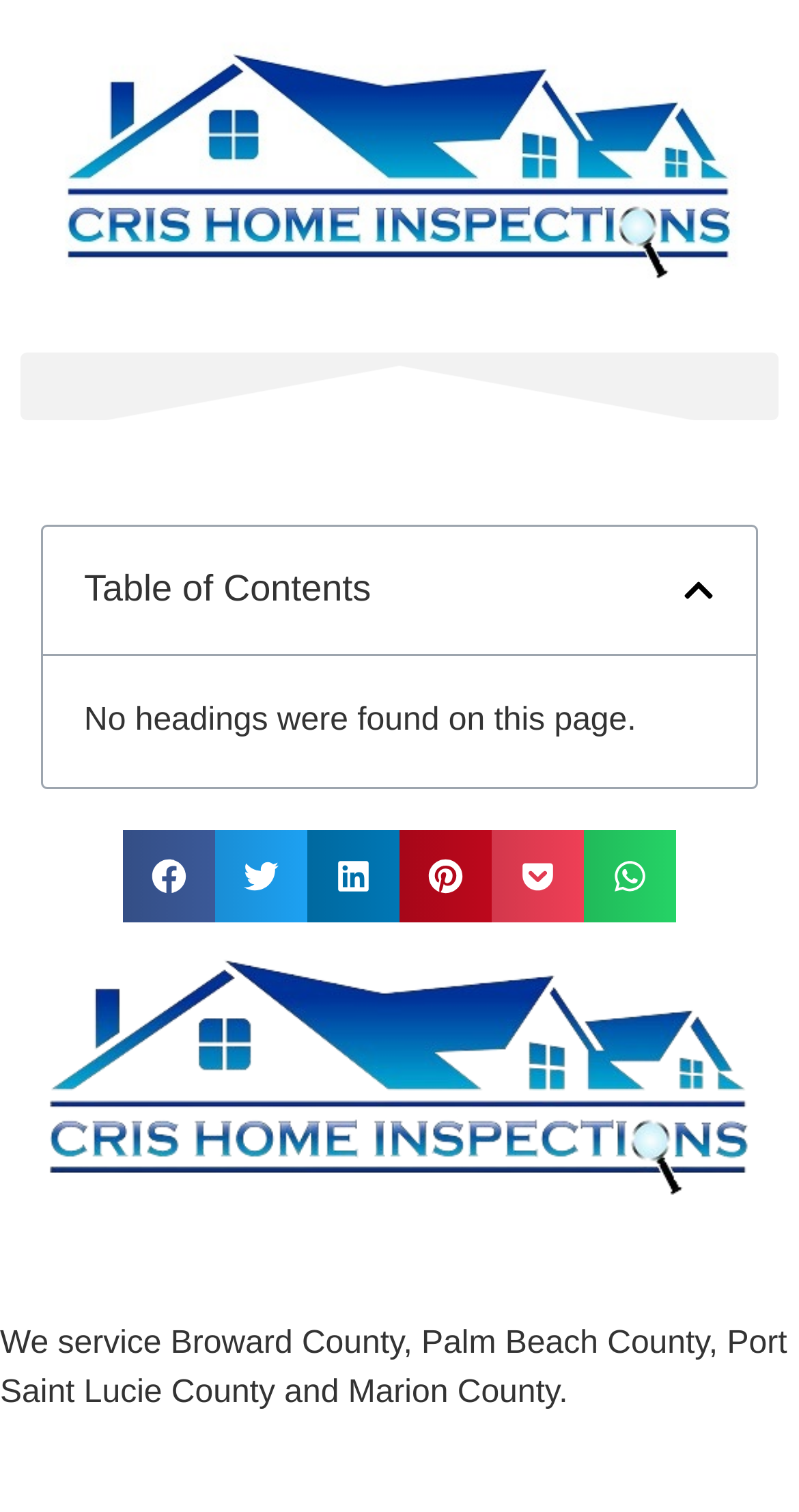Describe all significant elements and features of the webpage.

This webpage is a "Page not found" error page from Cris Home Inspections. At the top, there is a link and a menu toggle button, which is not expanded. Below them, there is a heading "Table of Contents" with a button to close it. However, there is a message indicating that "No headings were found on this page." 

On the left side, there are five social media sharing buttons, each with an accompanying image, for Facebook, Twitter, LinkedIn, Pinterest, and Pocket. These buttons are aligned vertically and take up about half of the page's width.

At the bottom of the page, there is a wide link that spans the entire width of the page. Above it, there is a small, almost invisible text element containing a non-breaking space character. 

The most prominent feature on the page is a large image, which takes up almost the entire page's width and height. The image is accompanied by a text description stating that Cris Home Inspections services Broward County, Palm Beach County, Port Saint Lucie County, and Marion County. There is another instance of the same image below the text, with another small, almost invisible text element containing a non-breaking space character.